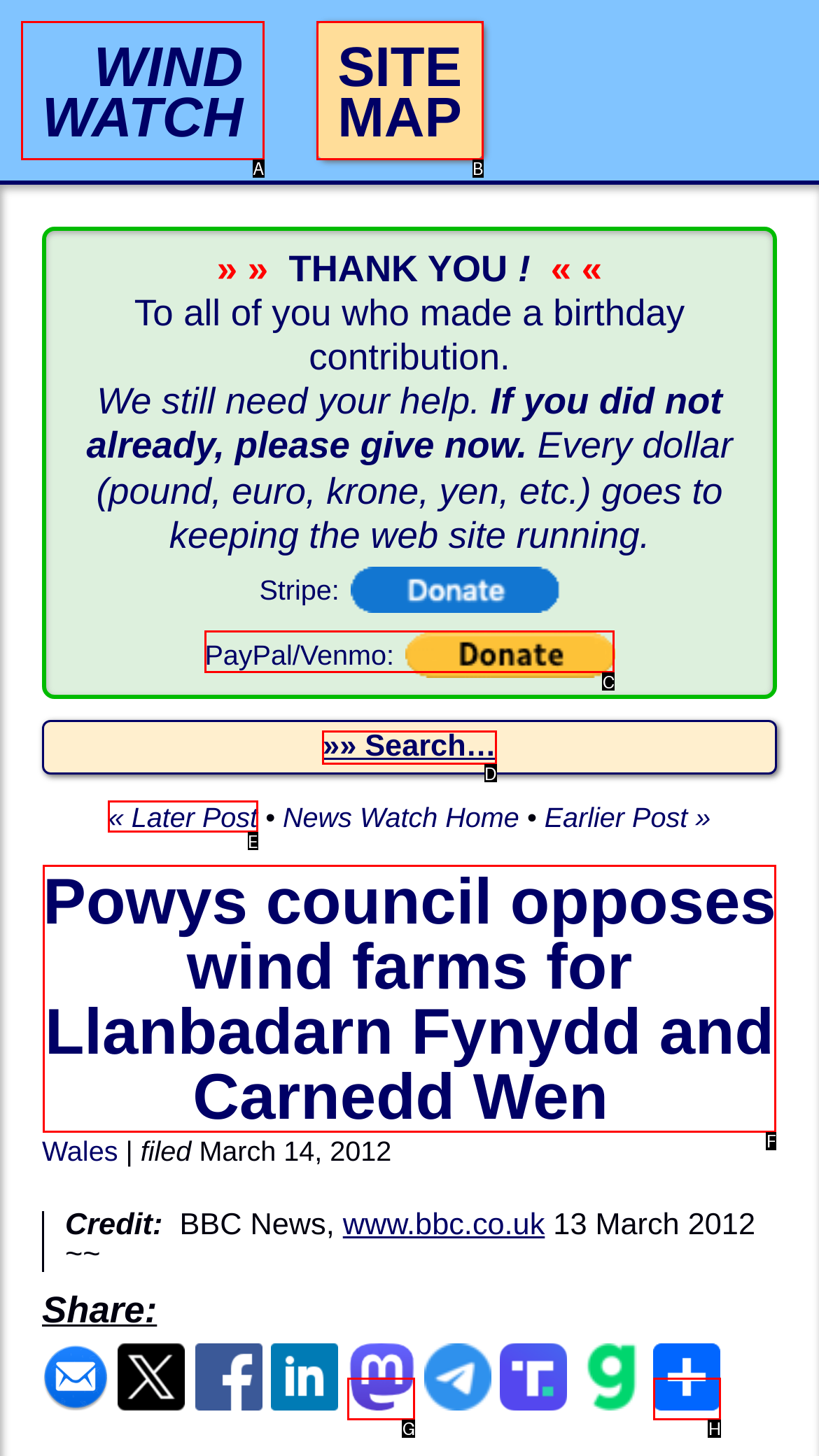Identify the correct option to click in order to accomplish the task: Search for something Provide your answer with the letter of the selected choice.

D